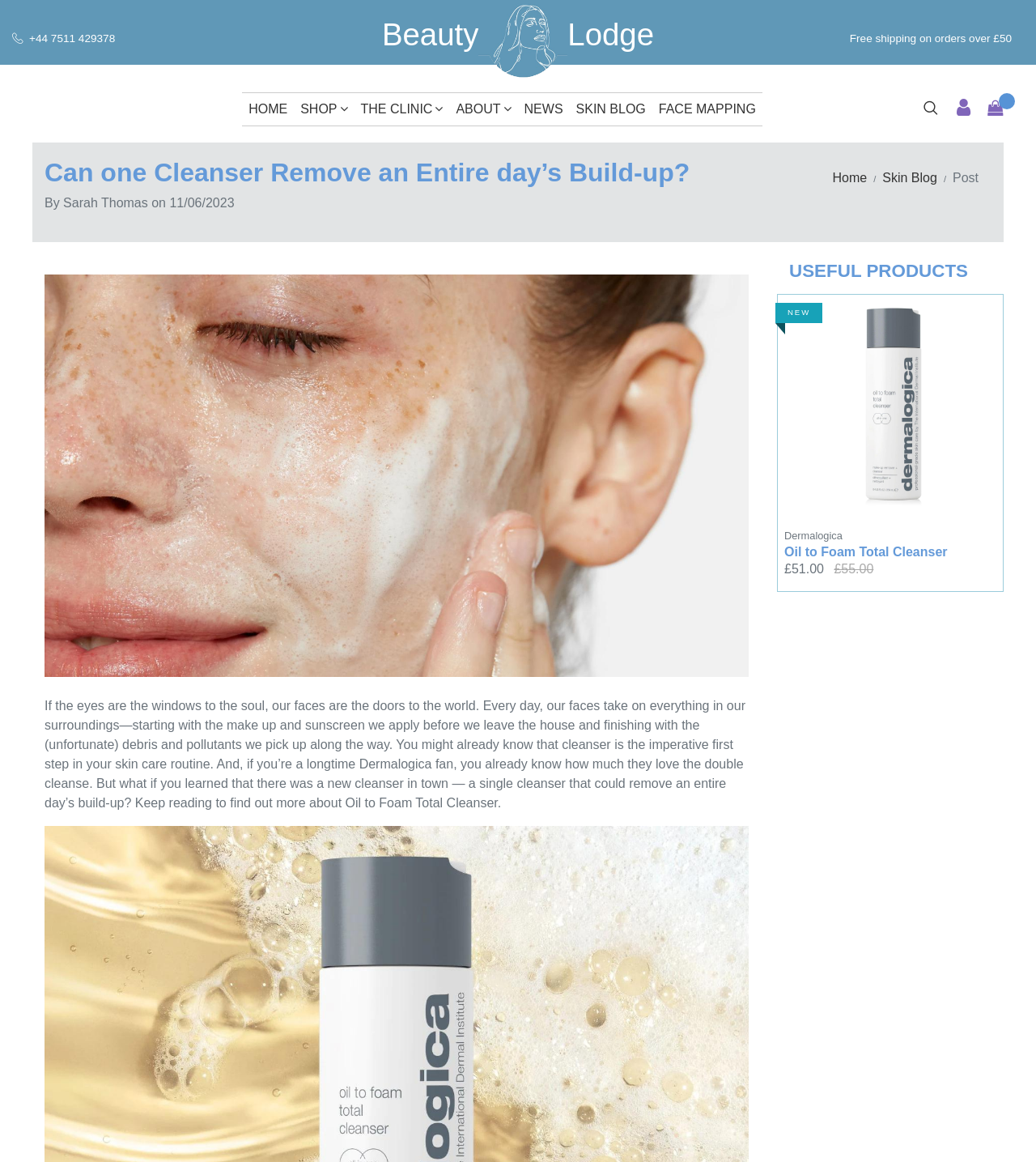Provide the bounding box coordinates for the specified HTML element described in this description: "News". The coordinates should be four float numbers ranging from 0 to 1, in the format [left, top, right, bottom].

[0.5, 0.08, 0.55, 0.108]